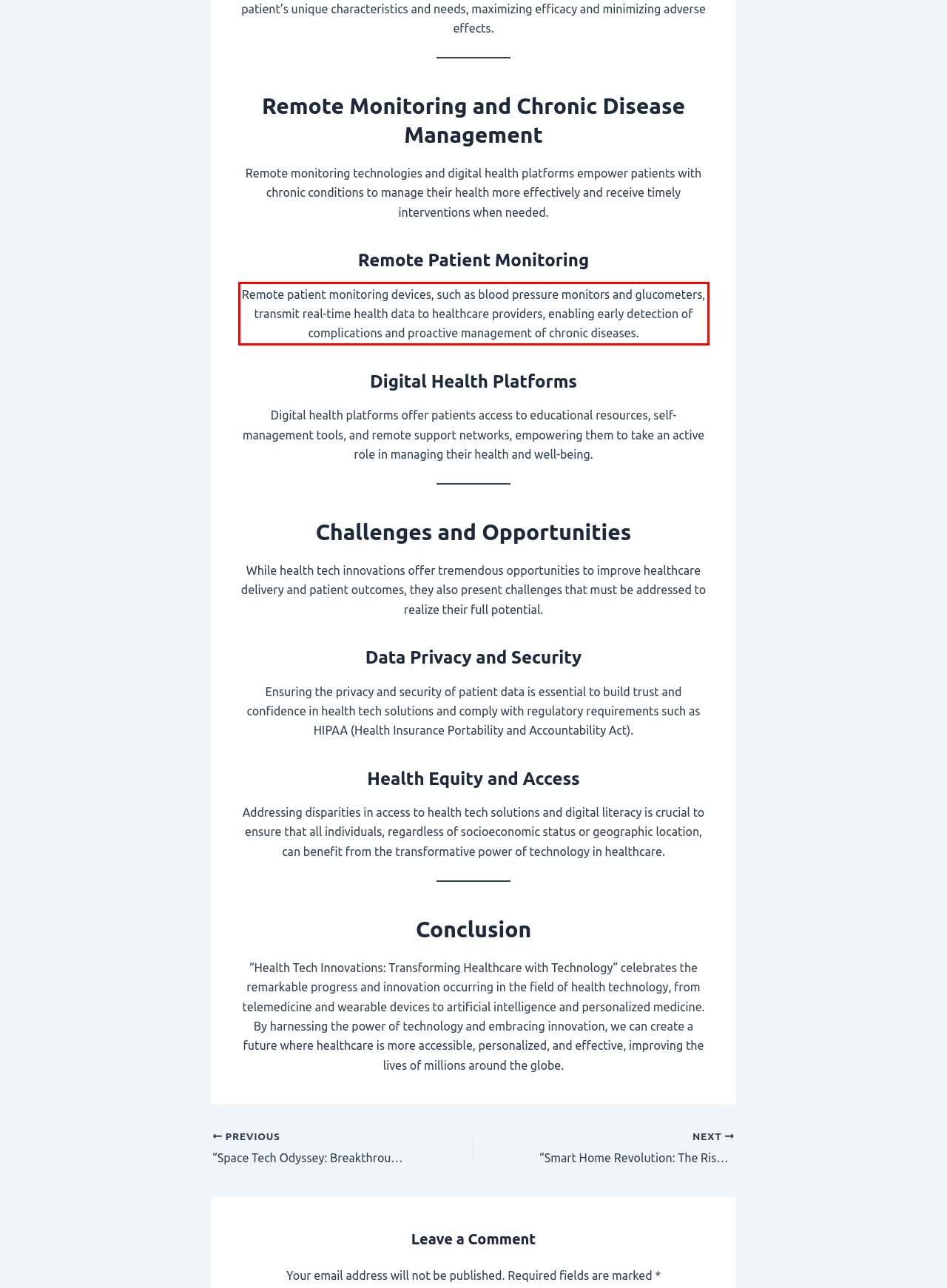The screenshot provided shows a webpage with a red bounding box. Apply OCR to the text within this red bounding box and provide the extracted content.

Remote patient monitoring devices, such as blood pressure monitors and glucometers, transmit real-time health data to healthcare providers, enabling early detection of complications and proactive management of chronic diseases.